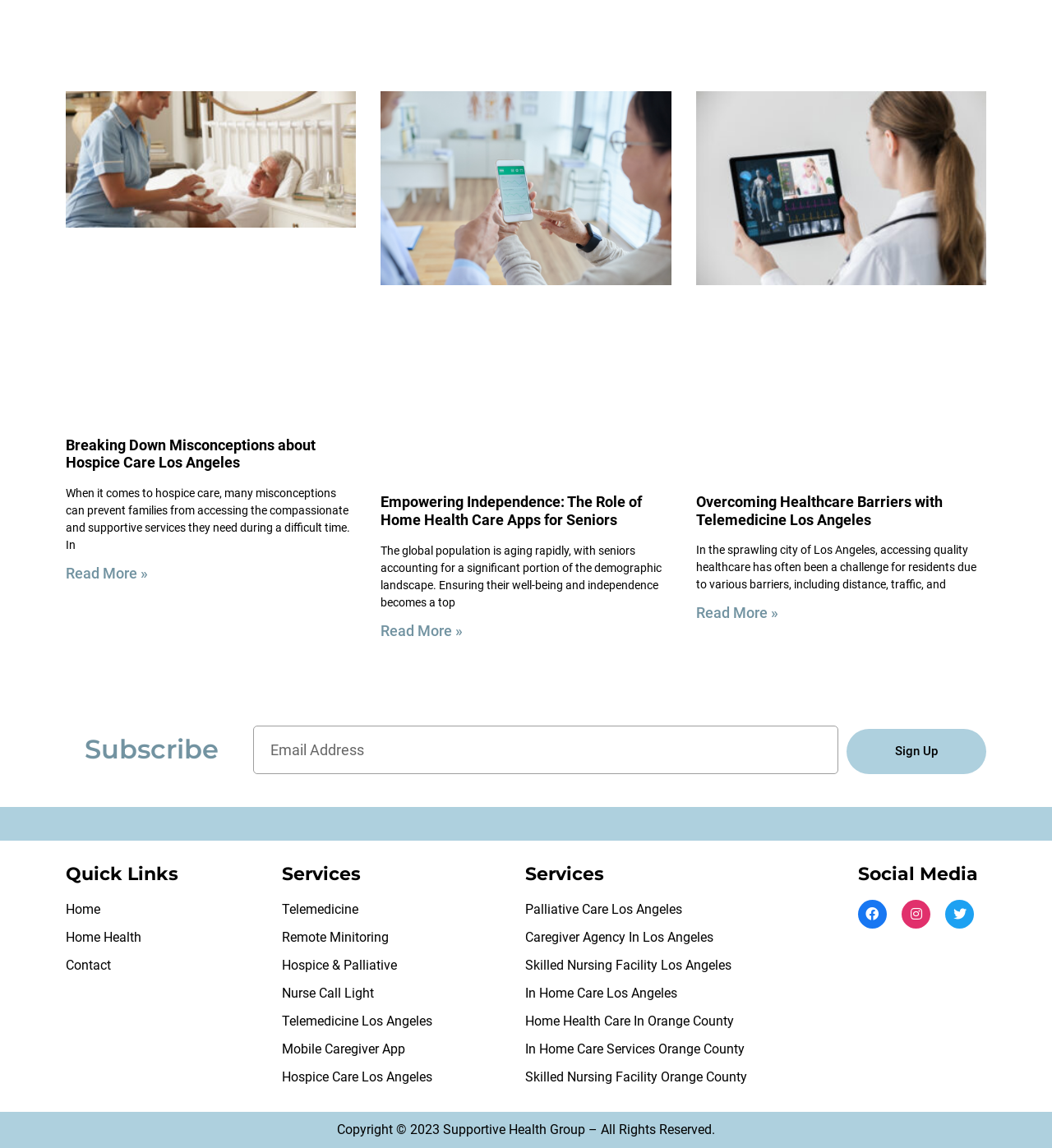Determine the bounding box coordinates of the region to click in order to accomplish the following instruction: "Read more about Breaking Down Misconceptions about Hospice Care Los Angeles". Provide the coordinates as four float numbers between 0 and 1, specifically [left, top, right, bottom].

[0.062, 0.492, 0.141, 0.507]